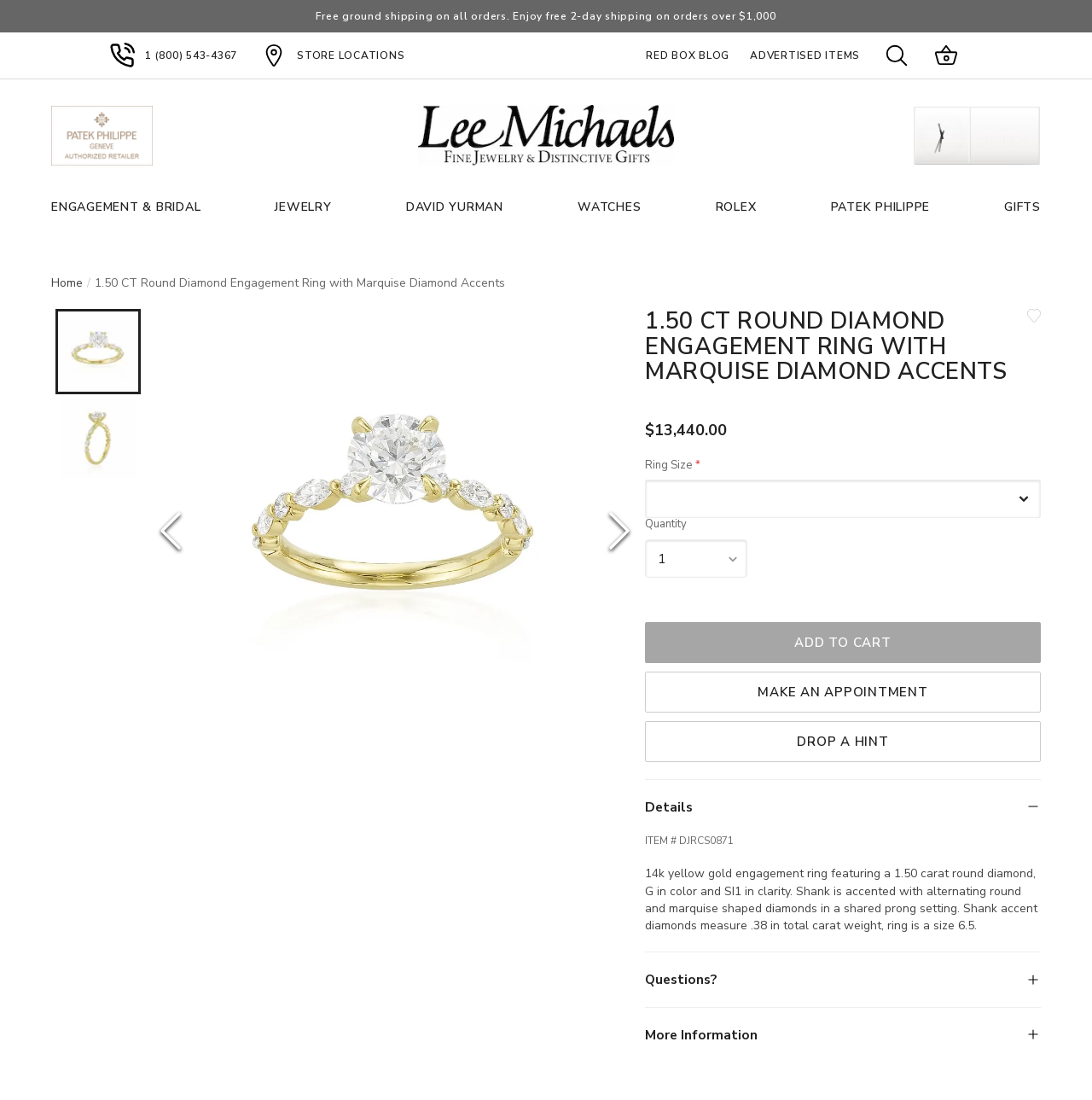Please find the bounding box coordinates of the element that must be clicked to perform the given instruction: "Make an appointment". The coordinates should be four float numbers from 0 to 1, i.e., [left, top, right, bottom].

[0.591, 0.61, 0.953, 0.648]